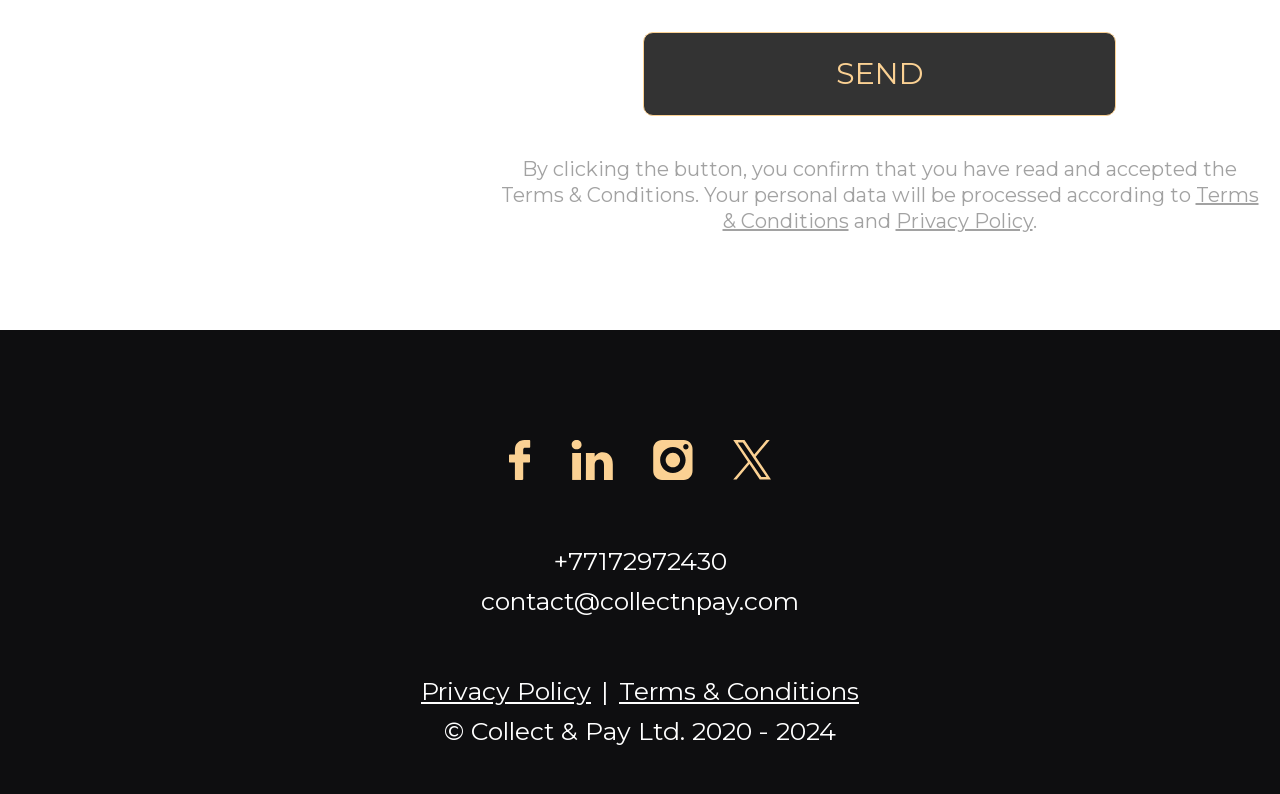Please identify the bounding box coordinates of the element's region that should be clicked to execute the following instruction: "Read the Terms & Conditions". The bounding box coordinates must be four float numbers between 0 and 1, i.e., [left, top, right, bottom].

[0.564, 0.23, 0.983, 0.293]